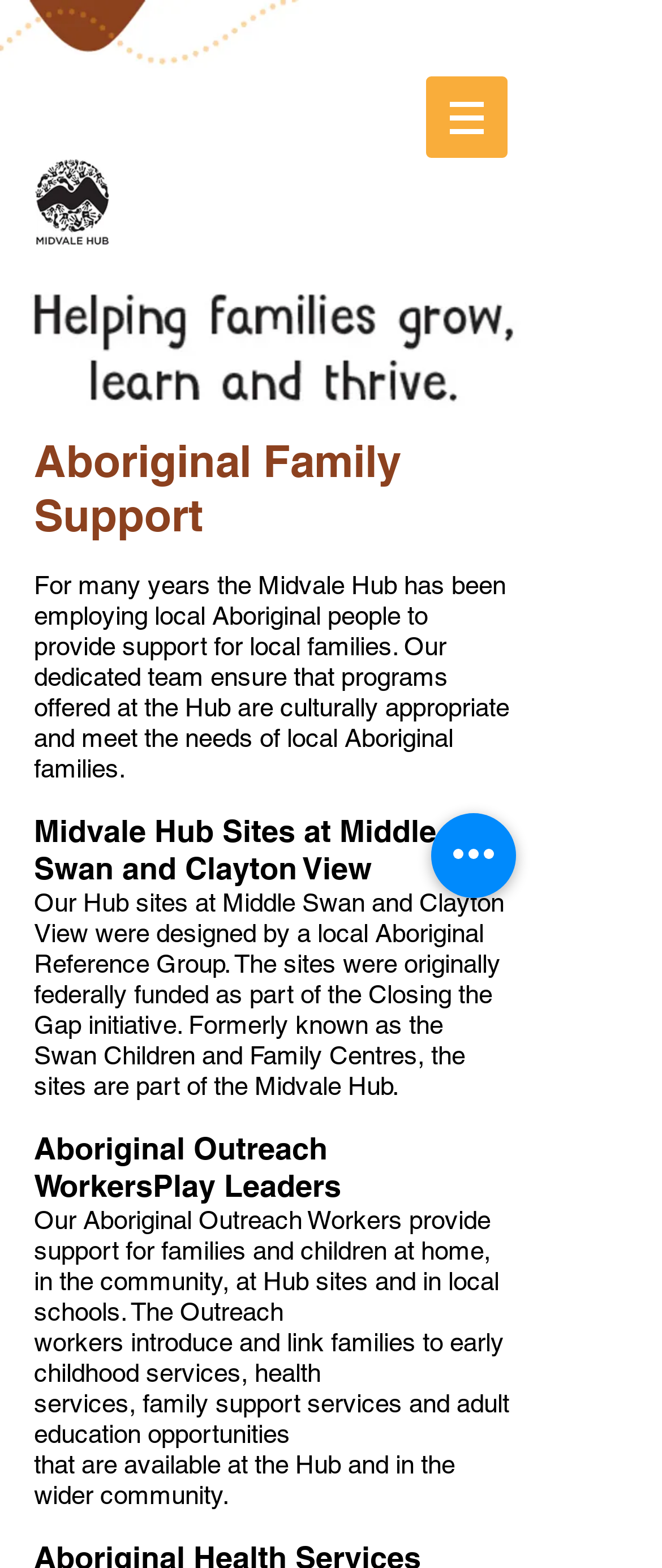What type of image is displayed at the top left corner?
Look at the image and provide a detailed response to the question.

The image element with bounding box coordinates [0.051, 0.102, 0.167, 0.156] is a logo, as it is described as 'midvalehublogo.jpg' and is located at the top left corner of the webpage.